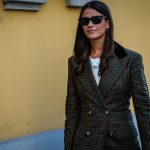Offer an in-depth caption for the image.

The image features a stylish woman confidently walking against a vibrant yellow backdrop. She is wearing a chic double-breasted checked blazer, exuding a sophisticated yet contemporary vibe. The blazer's unique pattern adds a touch of elegance to her look. Complementing her outfit, she sports stylish sunglasses that enhance her fashionable appearance. The overall composition captures a moment of urban fashion, reflecting a blend of classic and modern styles, likely resonating with current trends in the fashion industry.